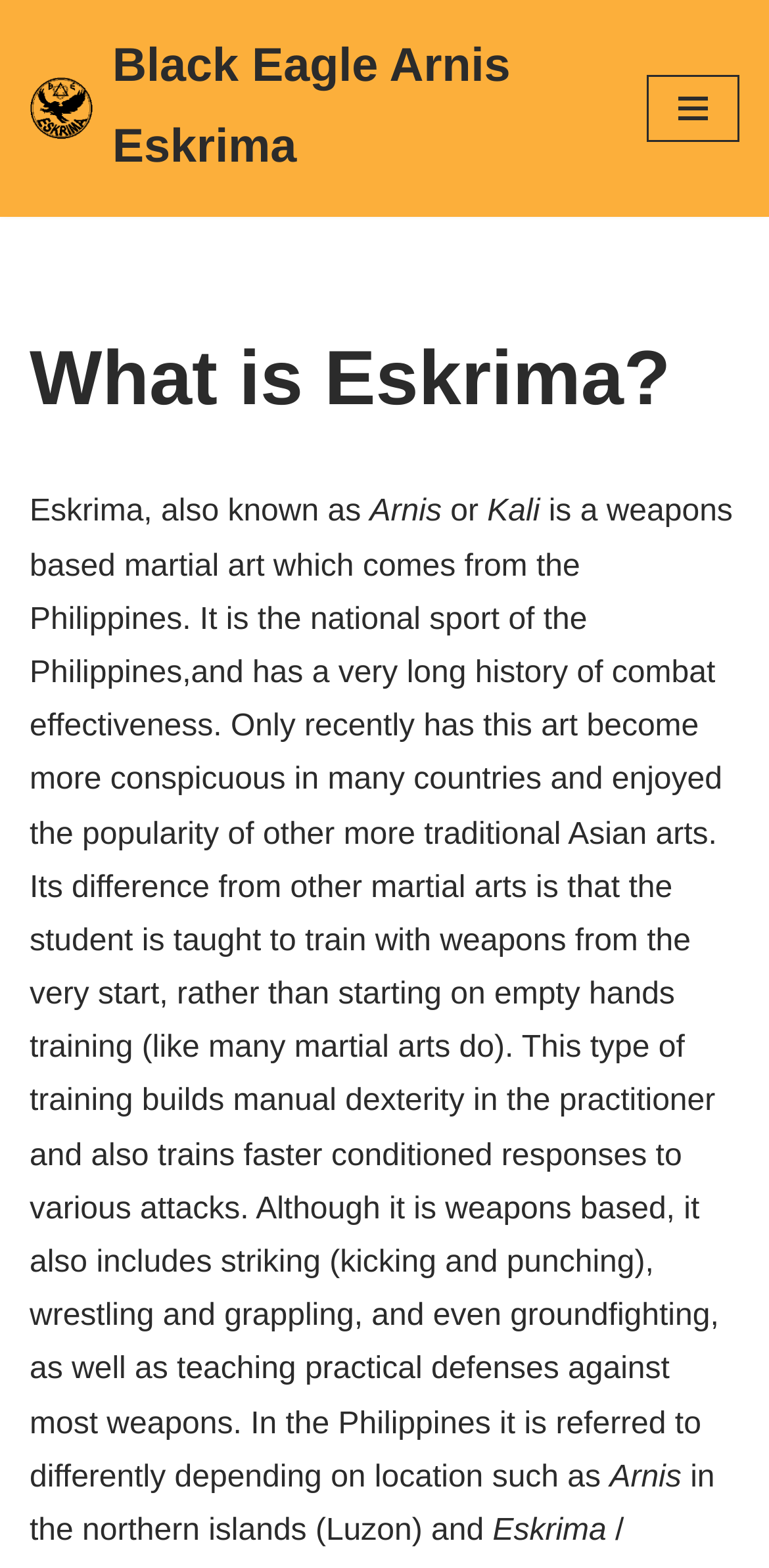Find the bounding box of the UI element described as follows: "Navigation Menu".

[0.841, 0.048, 0.962, 0.09]